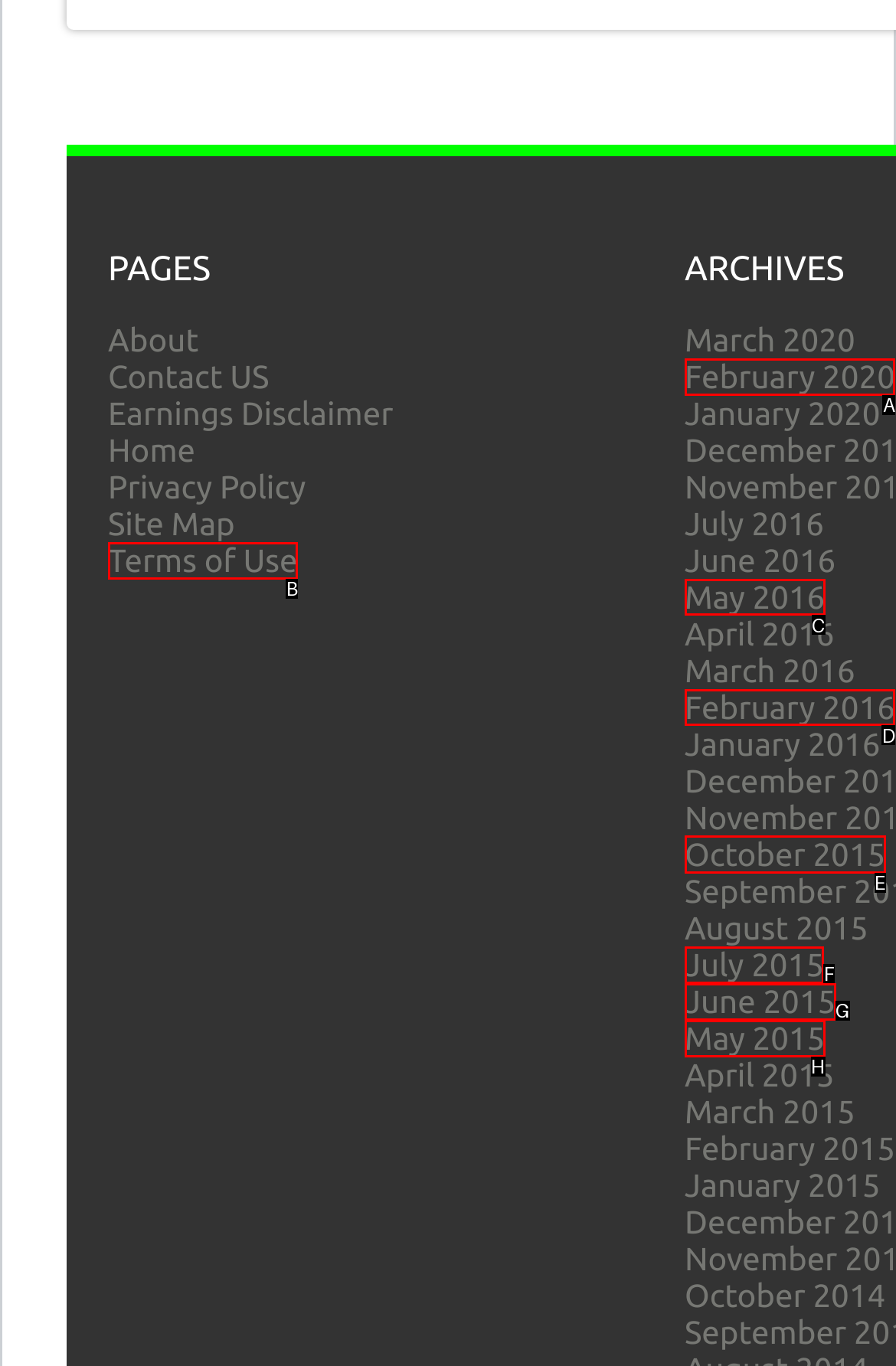Tell me which option best matches this description: Terms of Use
Answer with the letter of the matching option directly from the given choices.

B